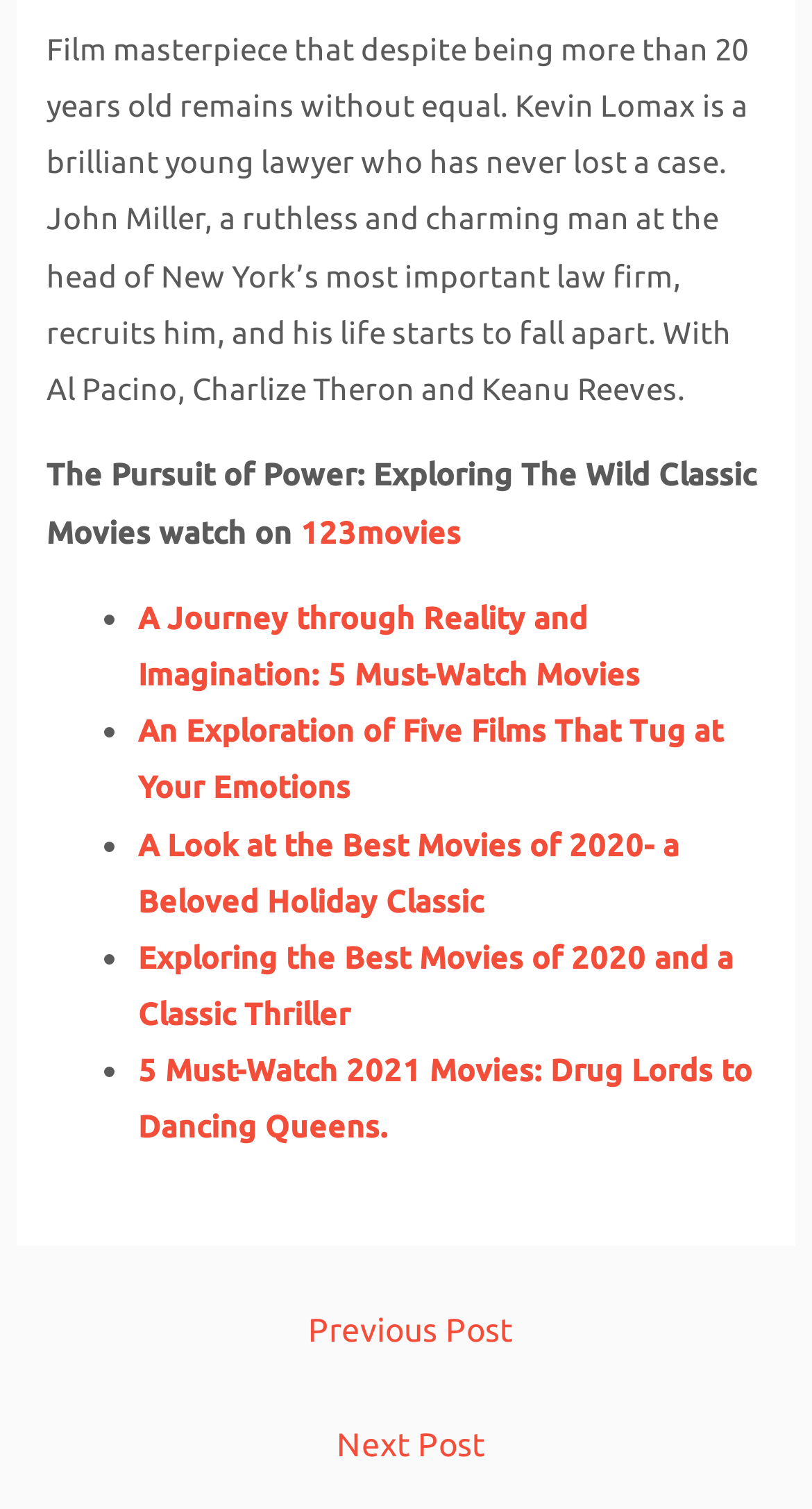Provide a short answer using a single word or phrase for the following question: 
What is the name of the movie described?

The Devil's Advocate